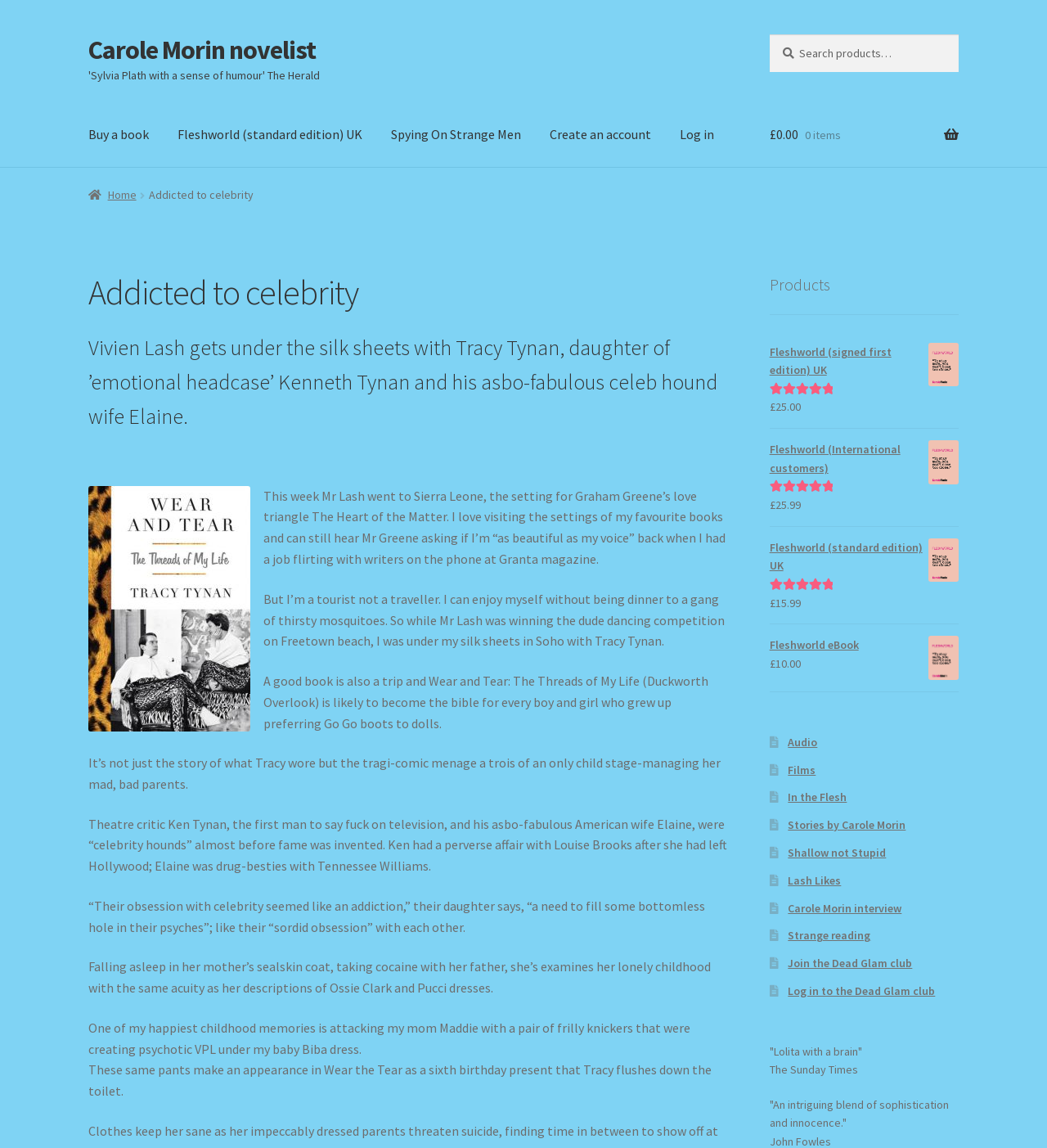Can you identify and provide the main heading of the webpage?

Addicted to celebrity